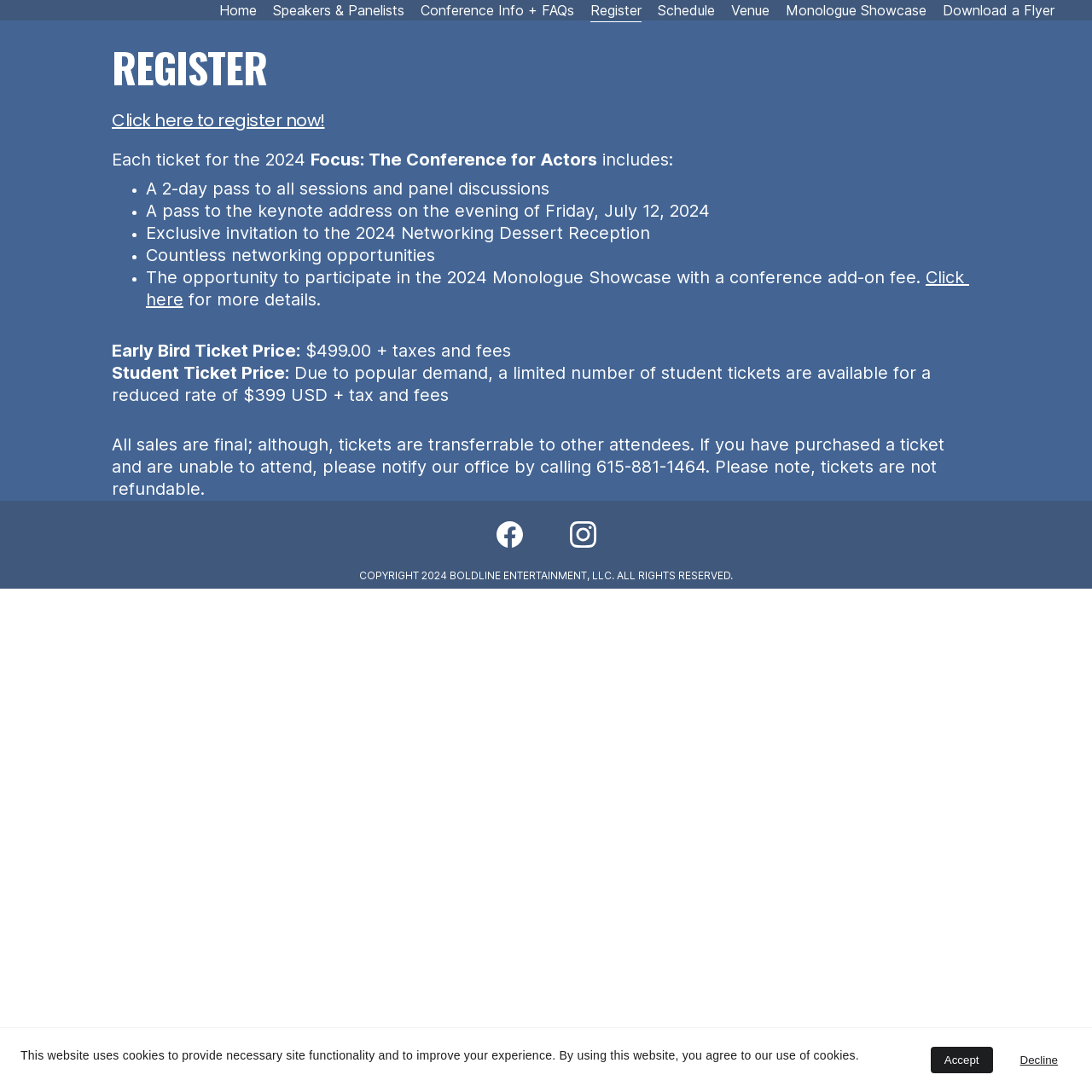Specify the bounding box coordinates for the region that must be clicked to perform the given instruction: "Click here to register now".

[0.102, 0.1, 0.297, 0.121]